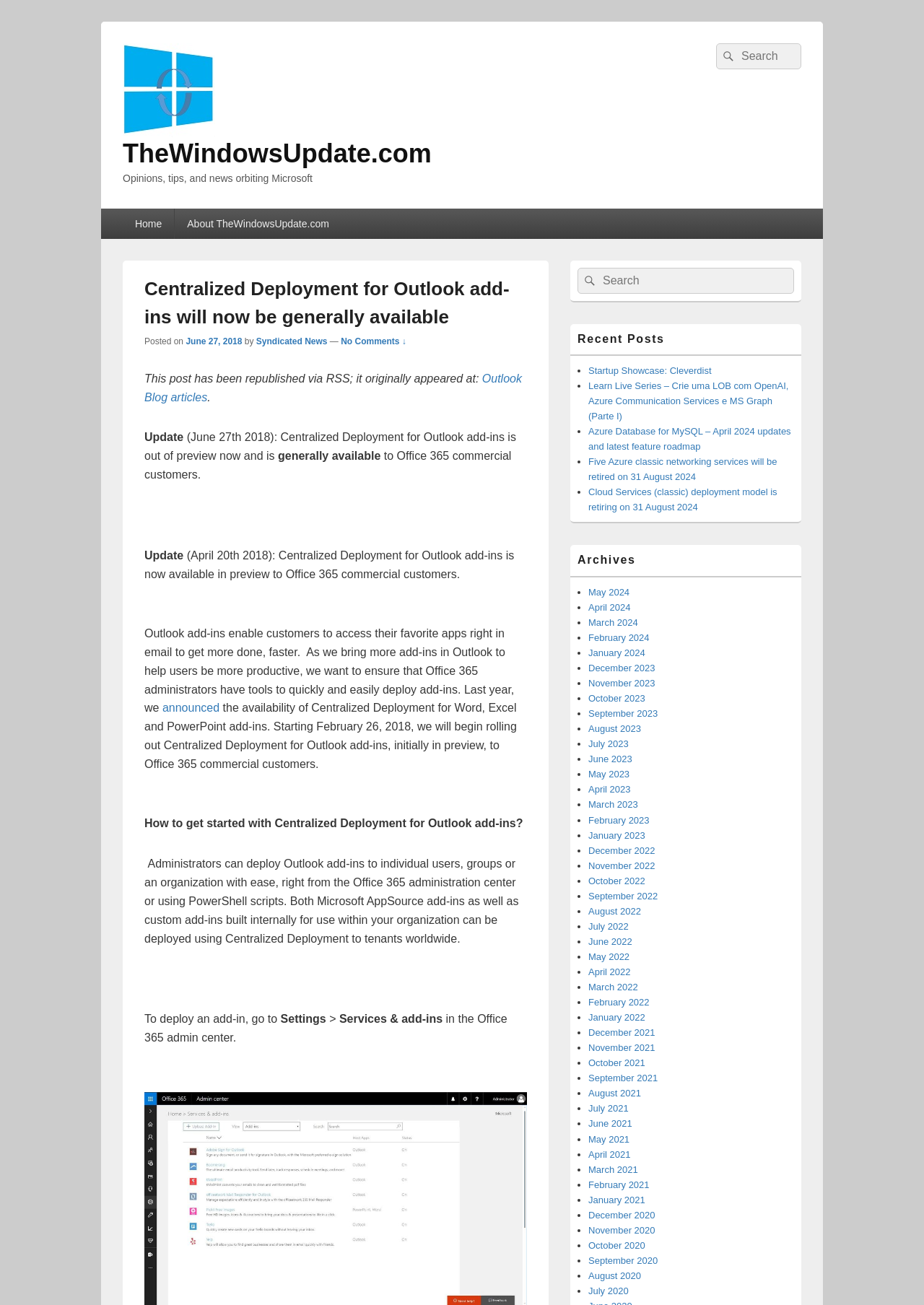Extract the heading text from the webpage.

Centralized Deployment for Outlook add-ins will now be generally available